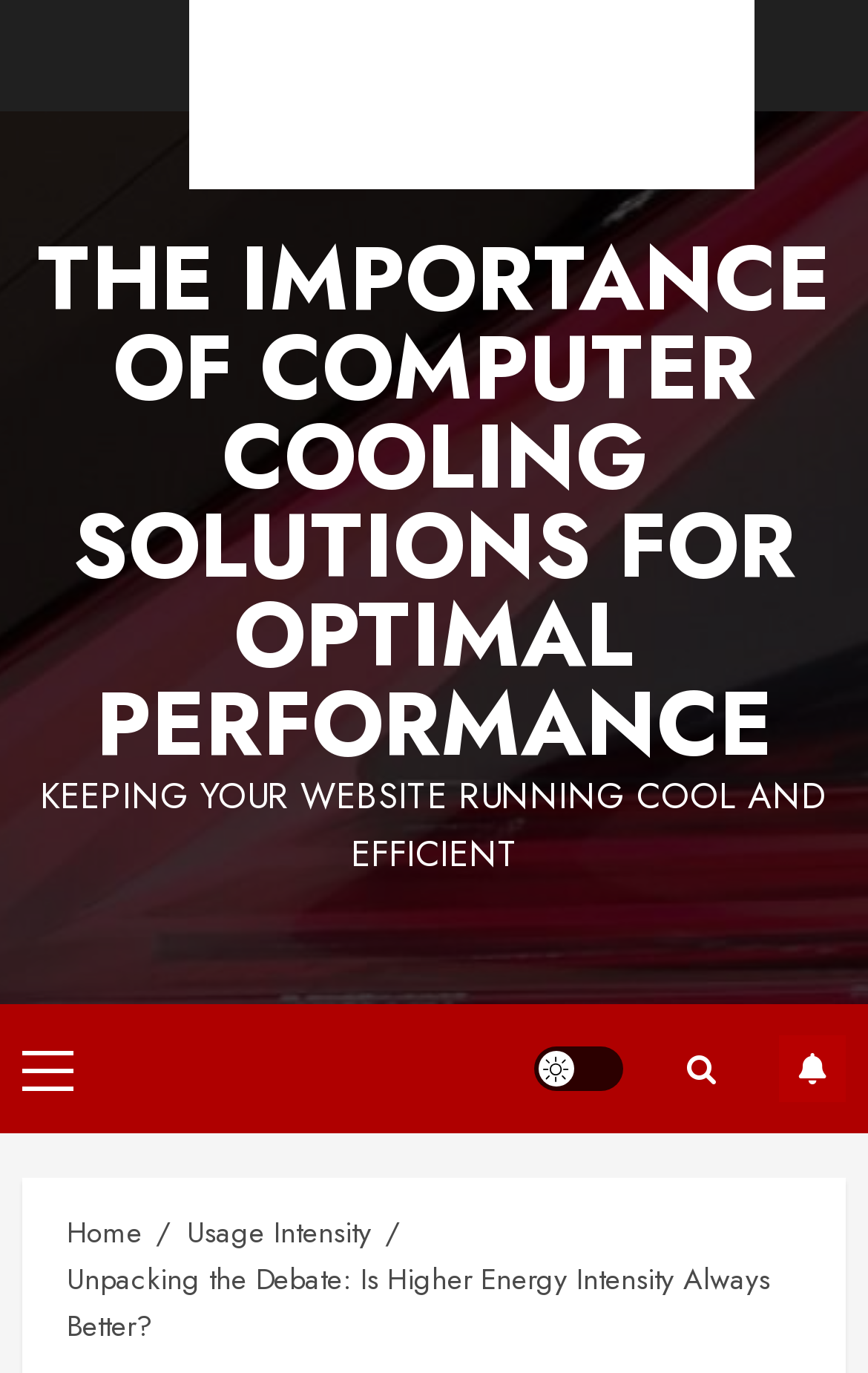How many links are present in the 'Breadcrumbs' navigation?
Please ensure your answer is as detailed and informative as possible.

I counted the number of links present in the 'Breadcrumbs' navigation section, which are 'Home', 'Usage Intensity', and 'Unpacking the Debate: Is Higher Energy Intensity Always Better?'. Therefore, there are 3 links in total.